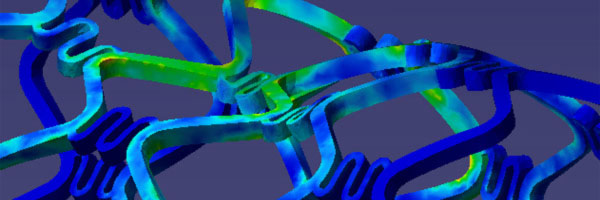Write a descriptive caption for the image, covering all notable aspects.

This image showcases a complex 3D representation of a biomechanics model, featuring intricate, flowing lines rendered in a striking color gradient ranging from deep blue to vibrant green. The visualization appears to be part of a portfolio demonstrating advanced computational techniques, likely associated with the ANSYS Discovery Live competition. The interplay of colors suggests varying levels of stress or strain within the model, providing critical insights into its biomechanical properties. This captivating design not only highlights the innovative use of 3D modeling in biomechanics but also emphasizes the importance of visual data in evaluating engineering projects and enhancing understanding of complex mechanical interactions.